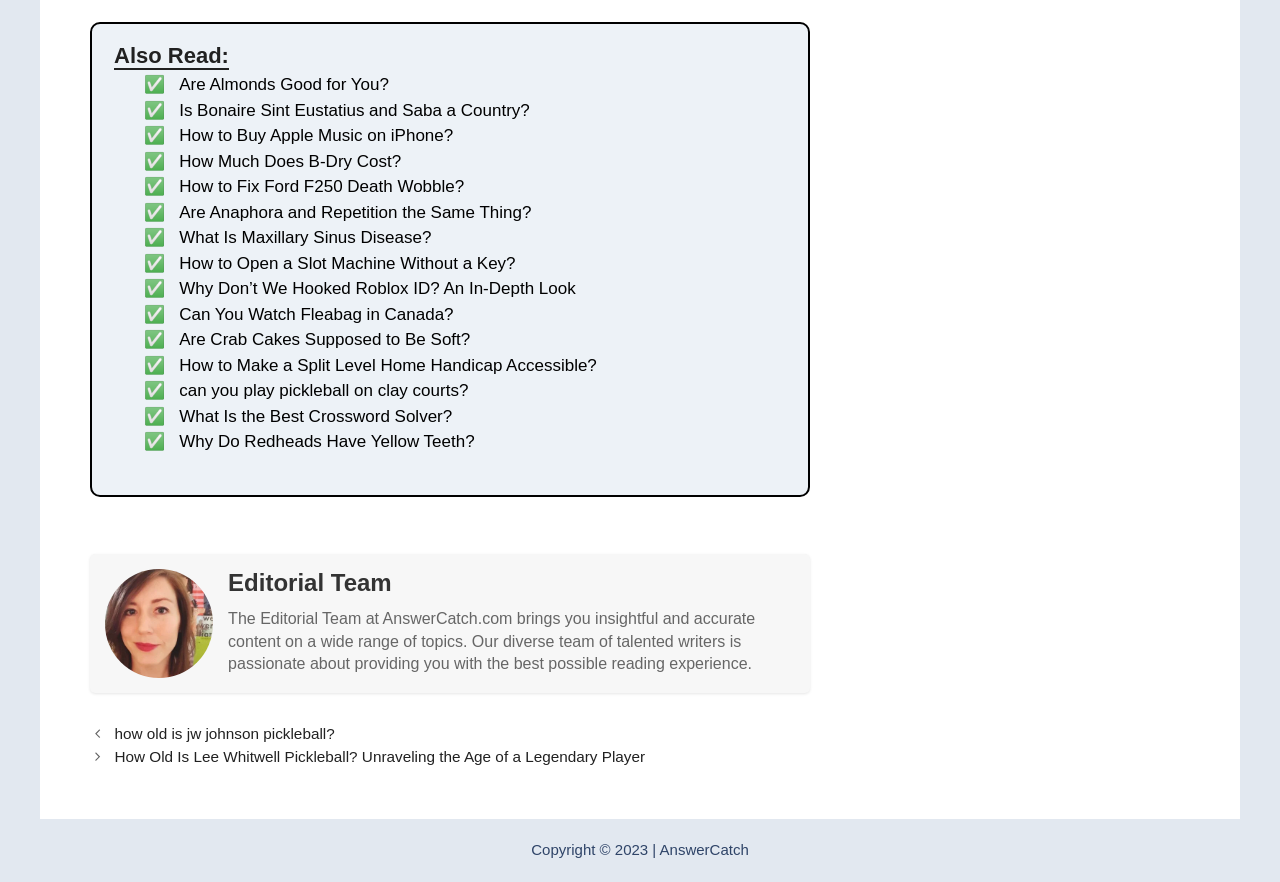Locate the UI element described as follows: "How Much Does B-Dry Cost?". Return the bounding box coordinates as four float numbers between 0 and 1 in the order [left, top, right, bottom].

[0.14, 0.172, 0.313, 0.194]